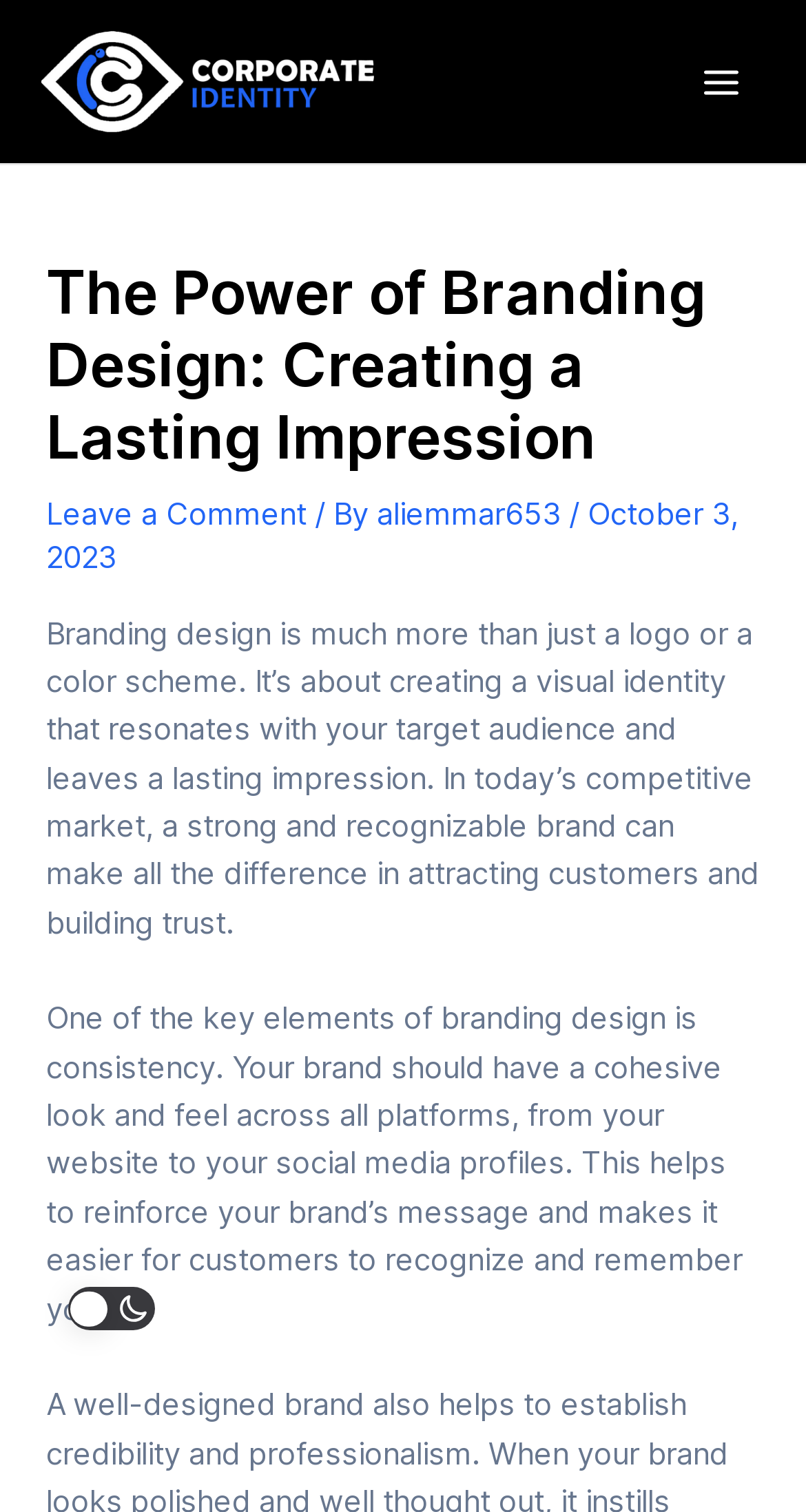Locate the bounding box of the UI element with the following description: "aliemmar653".

[0.468, 0.328, 0.706, 0.352]